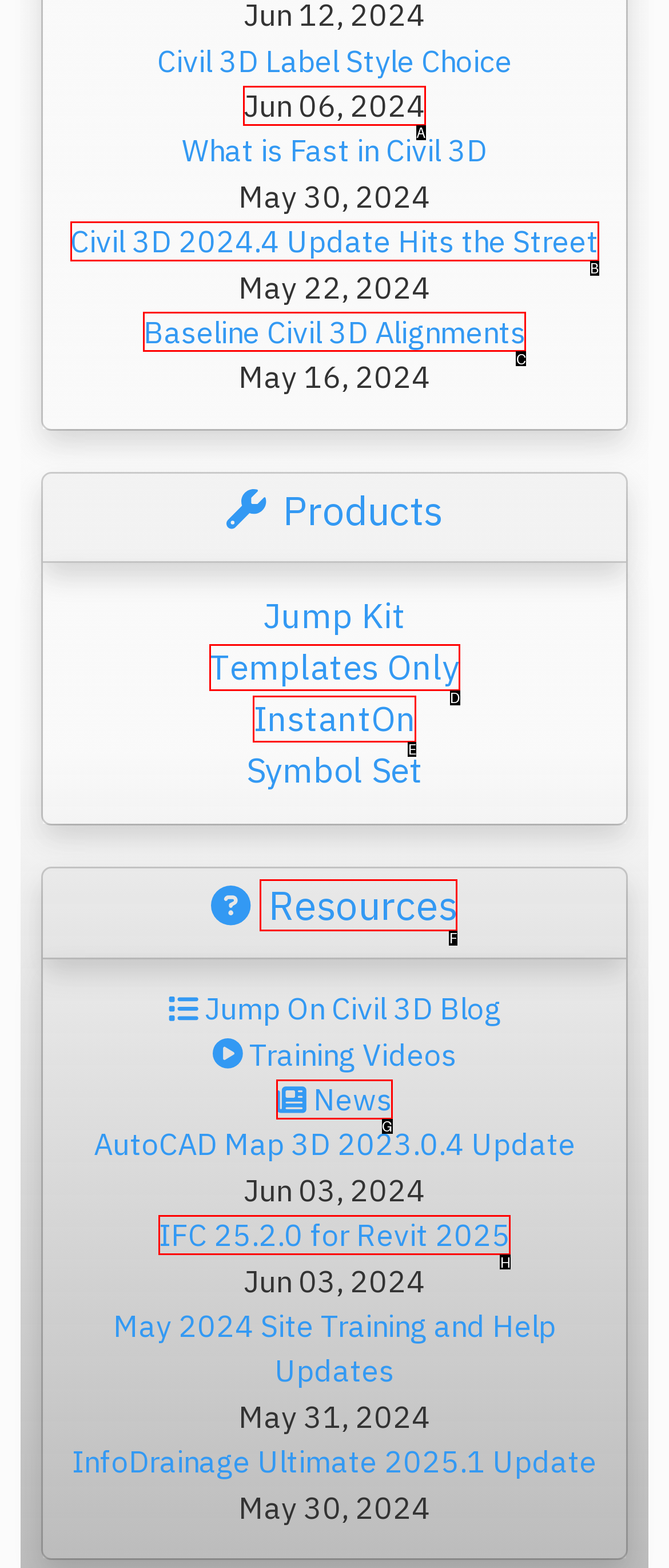Specify the letter of the UI element that should be clicked to achieve the following: Read the news from Jun 06, 2024
Provide the corresponding letter from the choices given.

A